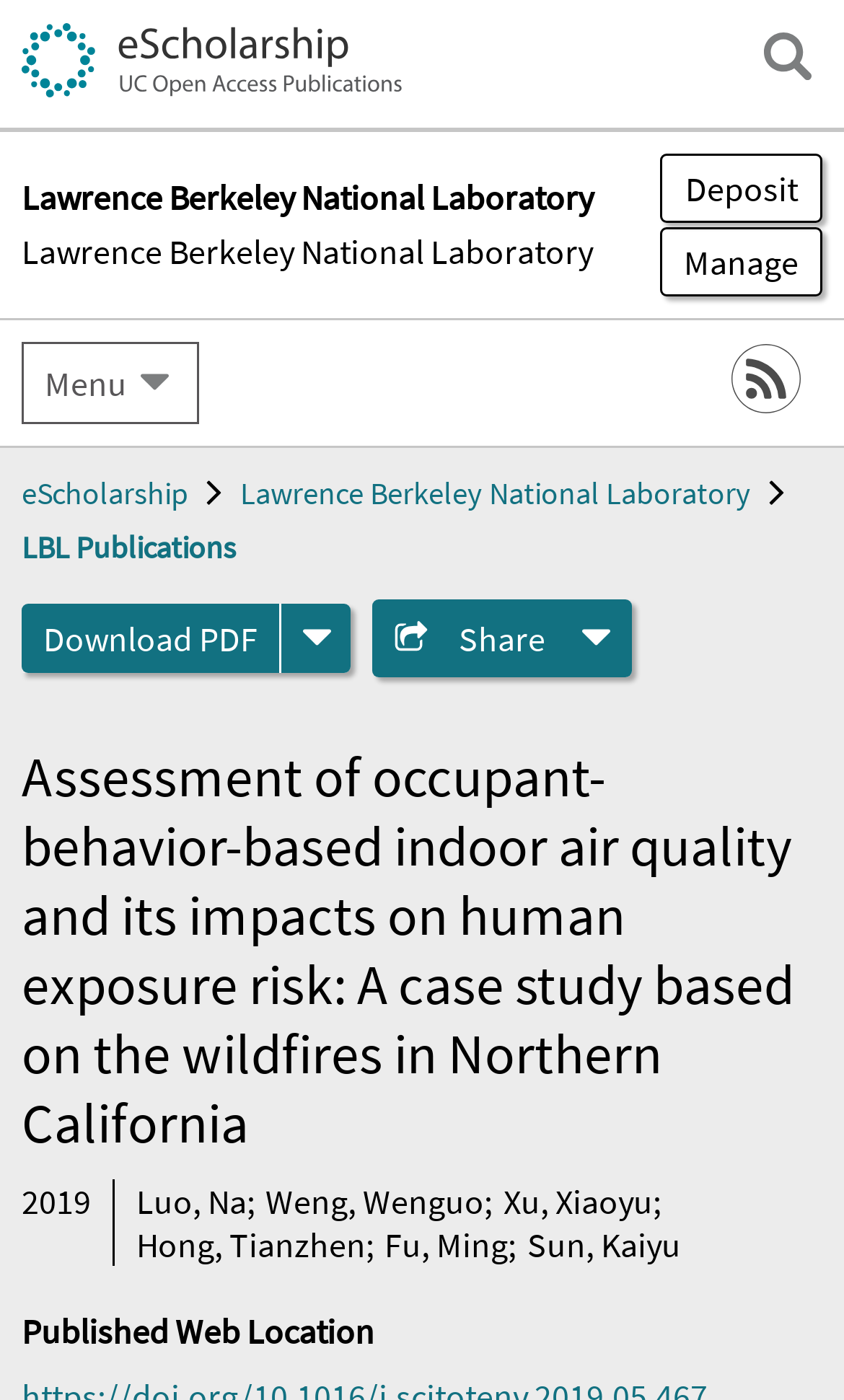Extract the bounding box coordinates for the UI element described by the text: "Download PDF". The coordinates should be in the form of [left, top, right, bottom] with values between 0 and 1.

[0.026, 0.506, 0.333, 0.575]